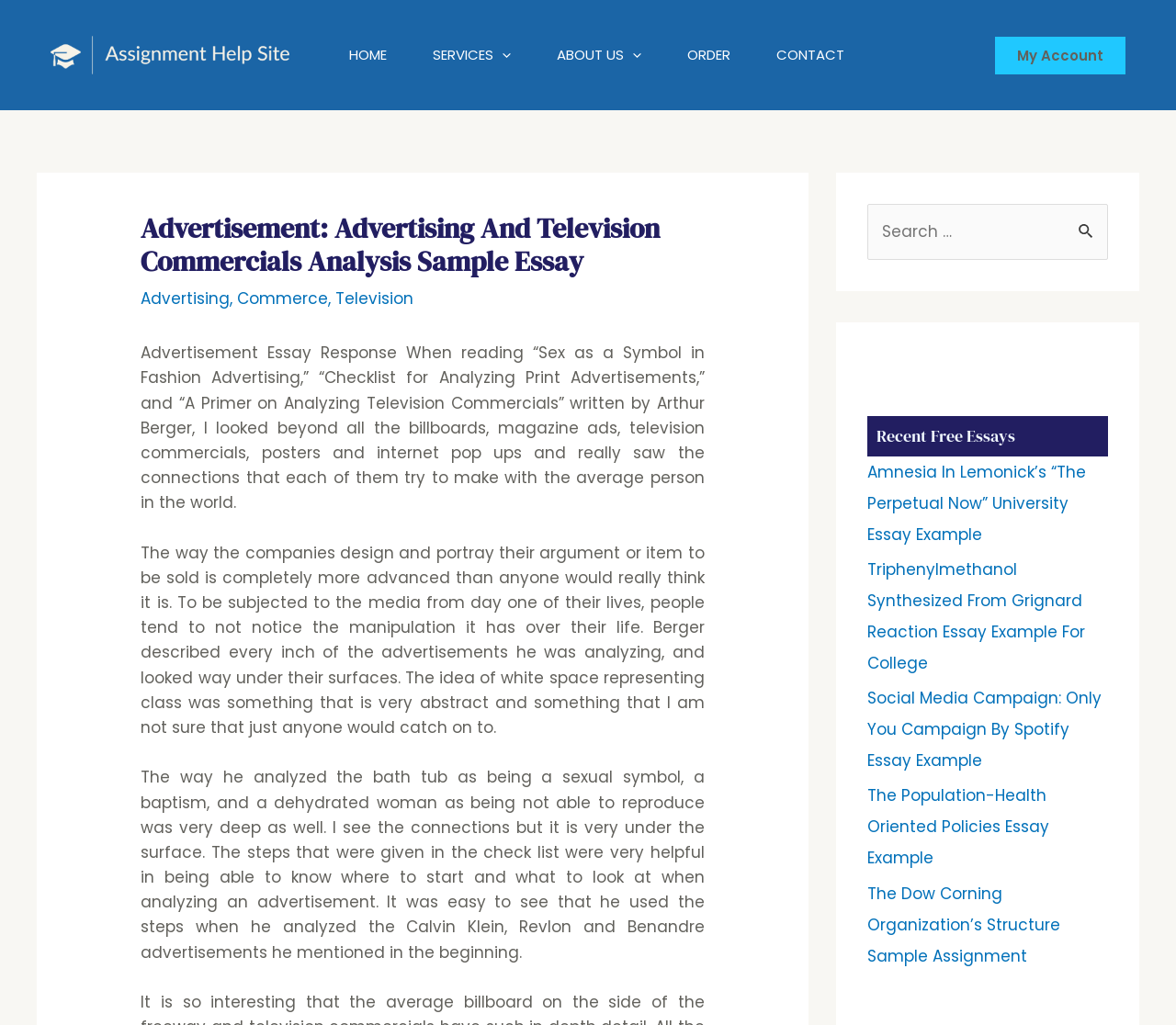Give a short answer using one word or phrase for the question:
What is the purpose of the search box?

To search for essays